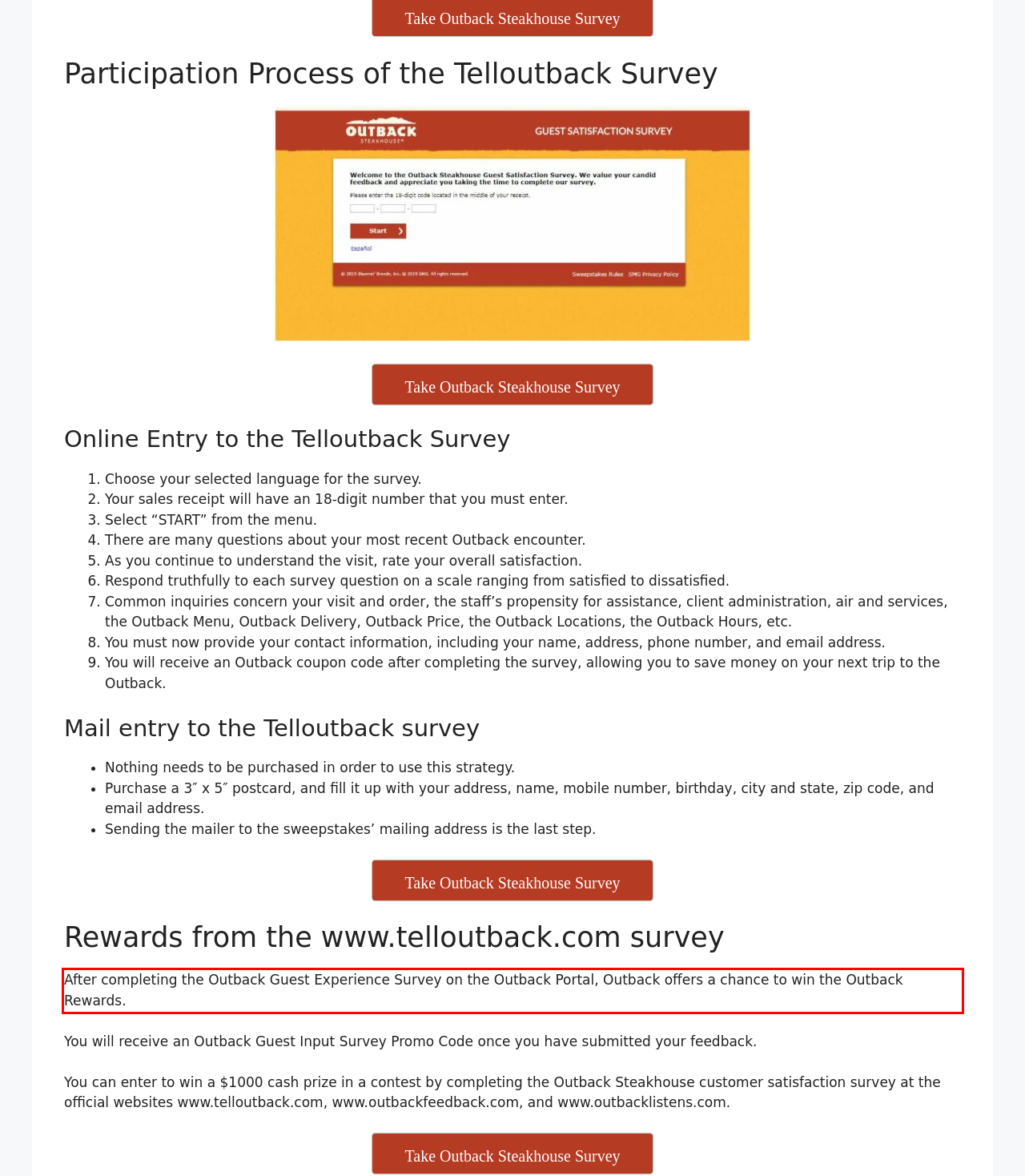Given a webpage screenshot, identify the text inside the red bounding box using OCR and extract it.

After completing the Outback Guest Experience Survey on the Outback Portal, Outback offers a chance to win the Outback Rewards.